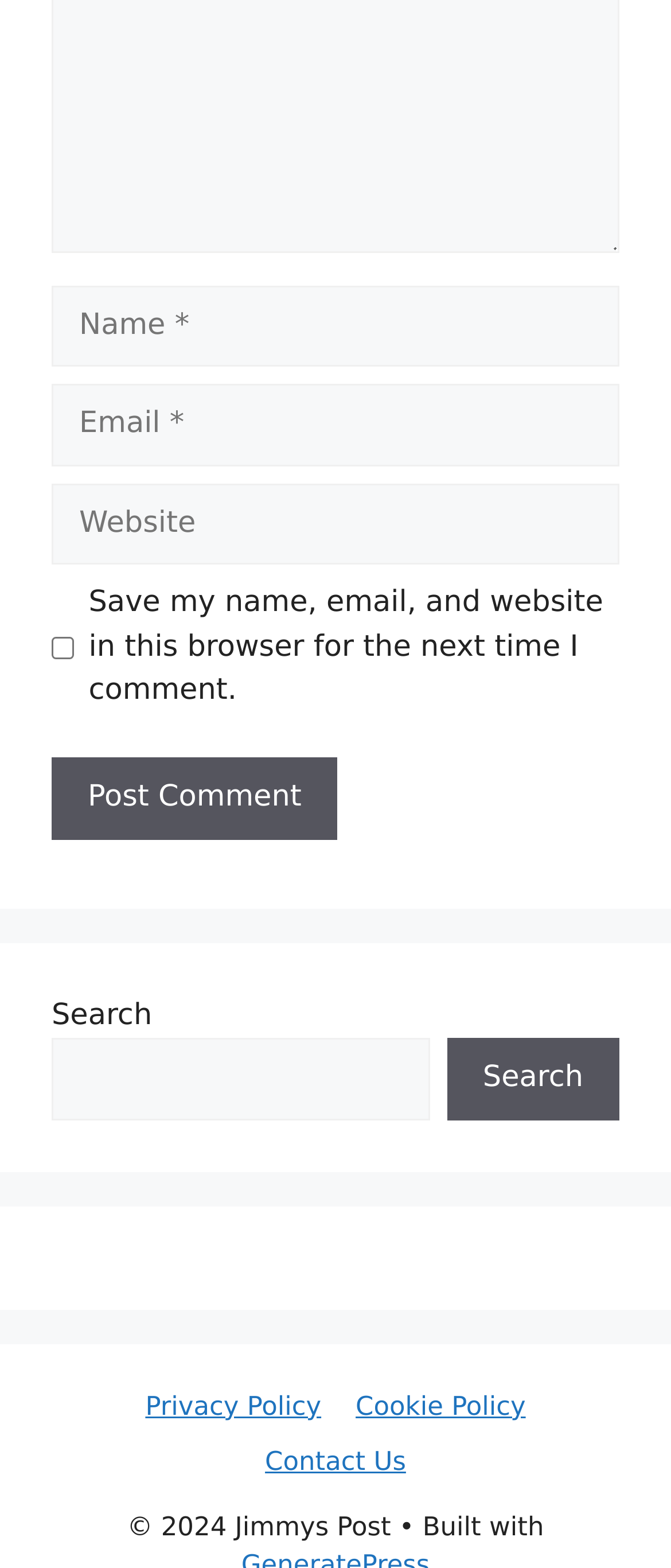Please determine the bounding box coordinates of the section I need to click to accomplish this instruction: "Enter your name".

[0.077, 0.182, 0.923, 0.234]